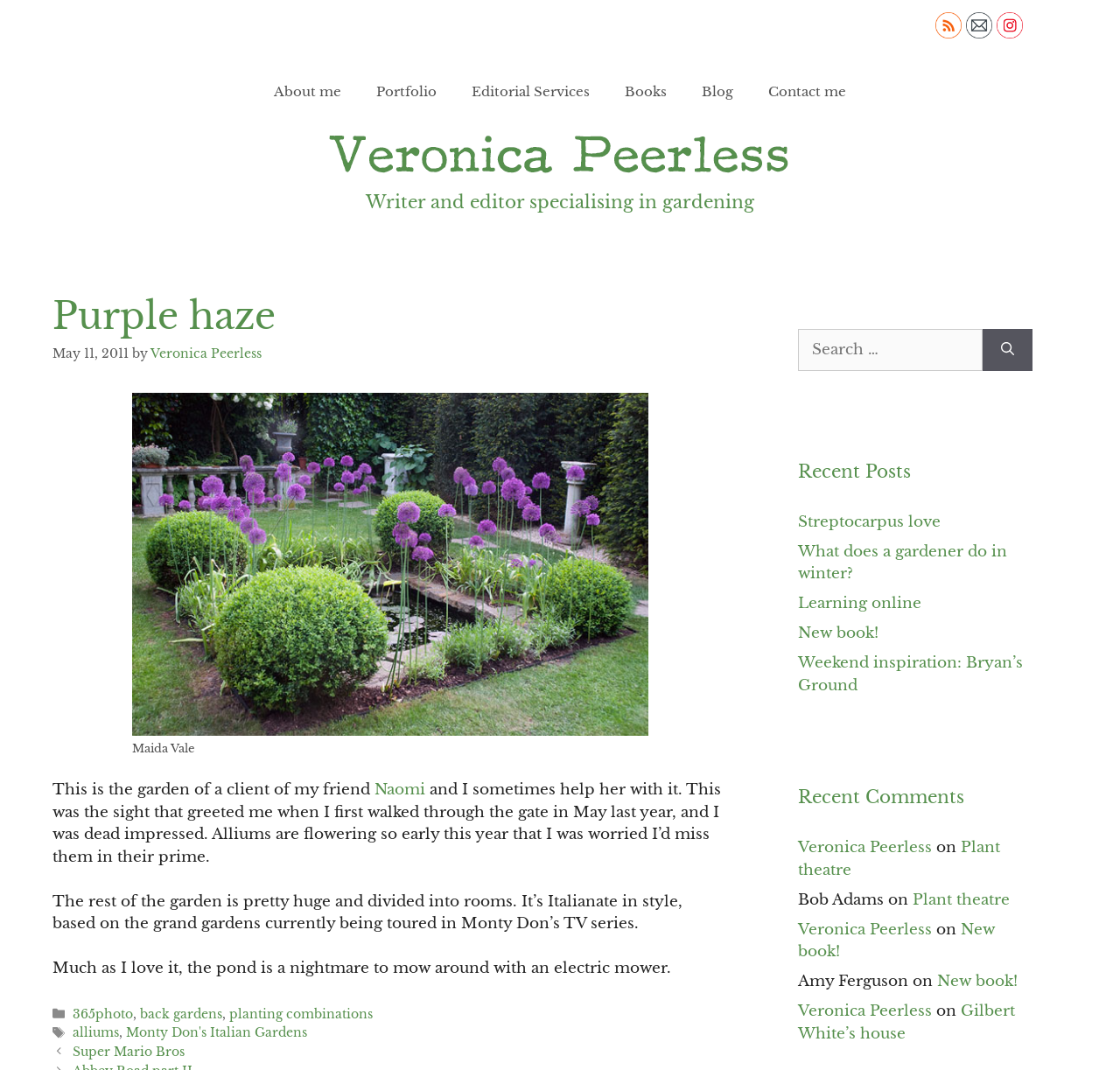Determine the bounding box coordinates for the element that should be clicked to follow this instruction: "Follow Veronica Peerless on Instagram". The coordinates should be given as four float numbers between 0 and 1, in the format [left, top, right, bottom].

[0.891, 0.012, 0.914, 0.04]